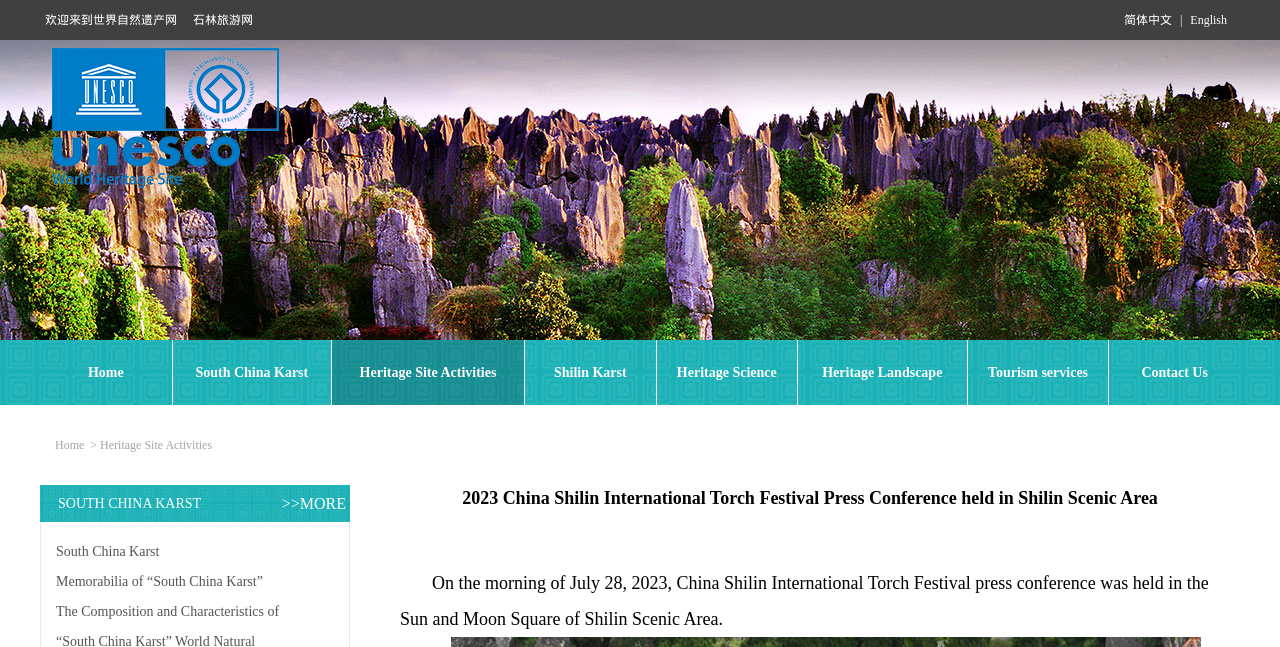Locate the bounding box coordinates of the item that should be clicked to fulfill the instruction: "Switch to English".

[0.93, 0.02, 0.959, 0.042]